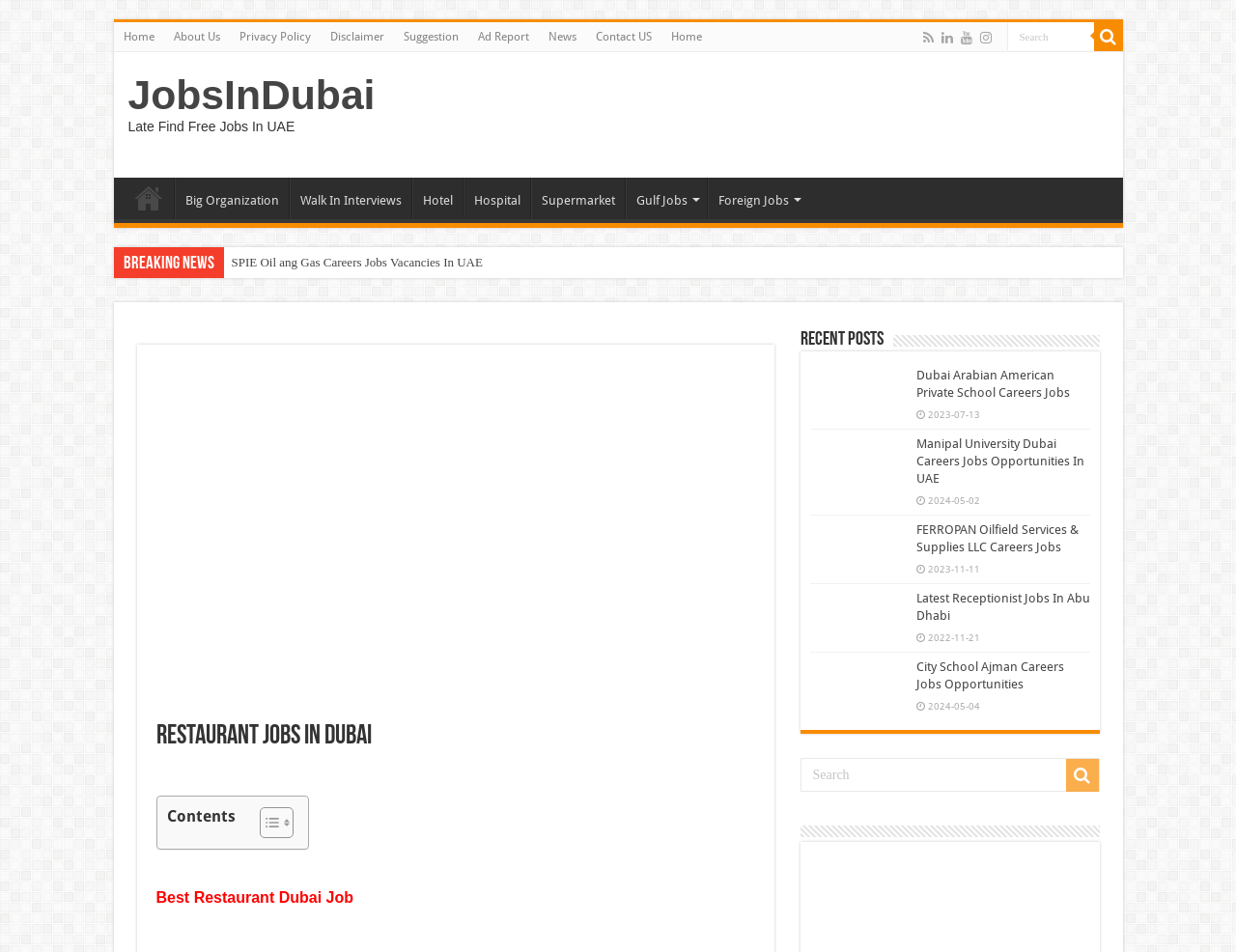Generate a comprehensive description of the webpage content.

This webpage is about restaurant jobs in Dubai, with a focus on providing job listings and career opportunities. At the top of the page, there is a navigation menu with links to various sections, including "Home", "About Us", "Privacy Policy", and more. Below the navigation menu, there is a search bar with a magnifying glass icon and a "Search" button.

The main content of the page is divided into several sections. The first section features a heading "JobsInDubai Late Find Free Jobs In UAE" with a link to "JobsInDubai". Below this, there are several links to job categories, such as "Big Organization", "Walk In Interviews", "Hotel", and more.

The next section is titled "Breaking News" and features several job listings with links to companies such as SPIE Oil and Gas, Roland Berger, and Poke and Co. Each job listing has a brief description and a link to apply.

Below the job listings, there is a section titled "Restaurant Jobs In Dubai" with a heading and an image. This section appears to be a table of contents, with links to various job categories and a toggle button to expand or collapse the table.

The main content of the page continues with several sections featuring job listings, each with a heading, a brief description, and a link to apply. The job listings are organized by date, with the most recent listings appearing first. The companies listed include Dubai Arabian American Private School, Manipal University Dubai, Ferropan Oilfield Services and Supplies LLC, and more.

At the bottom of the page, there is a search bar with a magnifying glass icon and a "Search" button, allowing users to search for specific job listings. There are also several links to other sections of the website, including a link to the homepage.